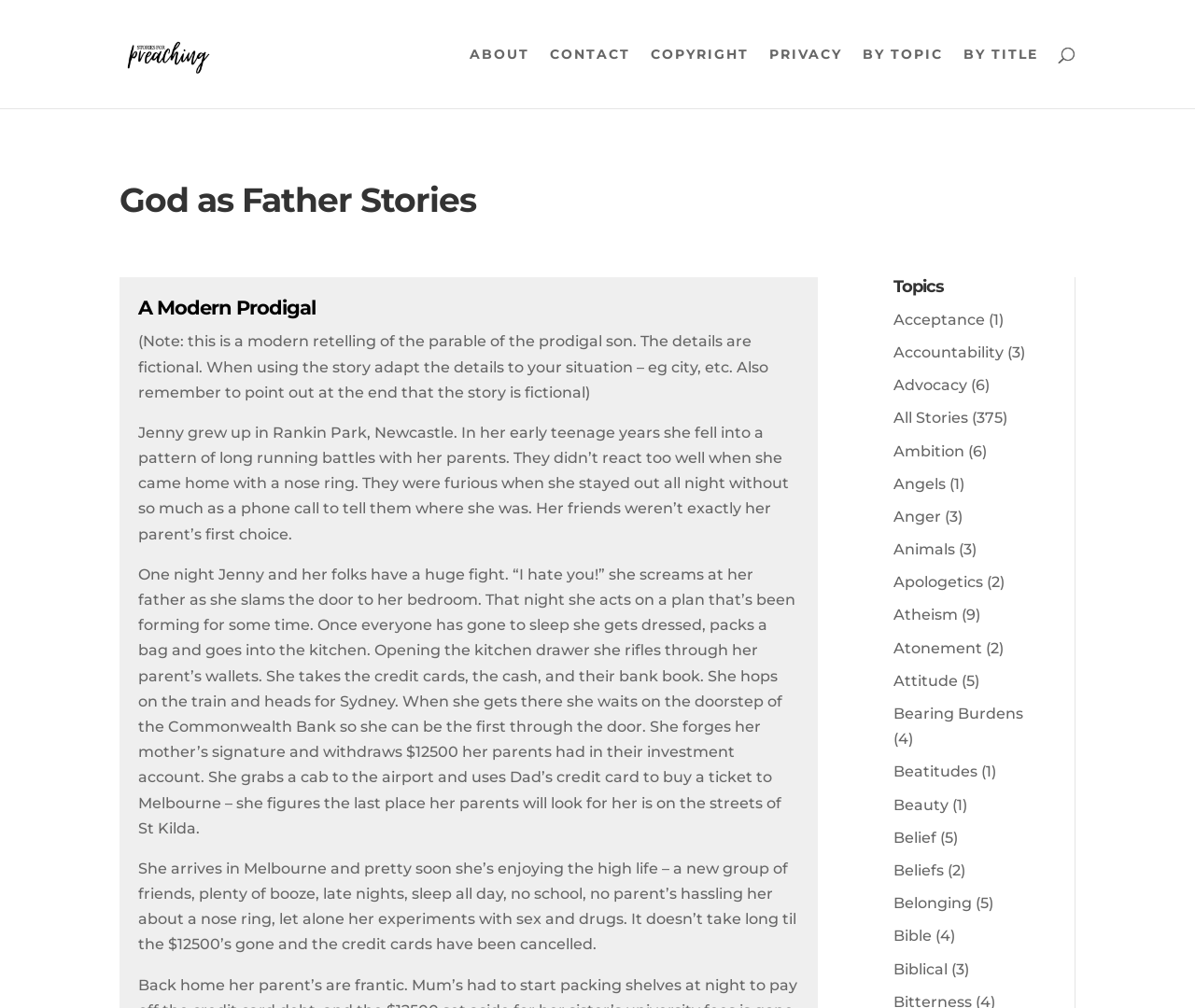How many topics are listed?
Please use the image to deliver a detailed and complete answer.

The number of topics listed can be determined by counting the number of link elements under the heading element with the text 'Topics'. There are 26 link elements, each representing a topic.